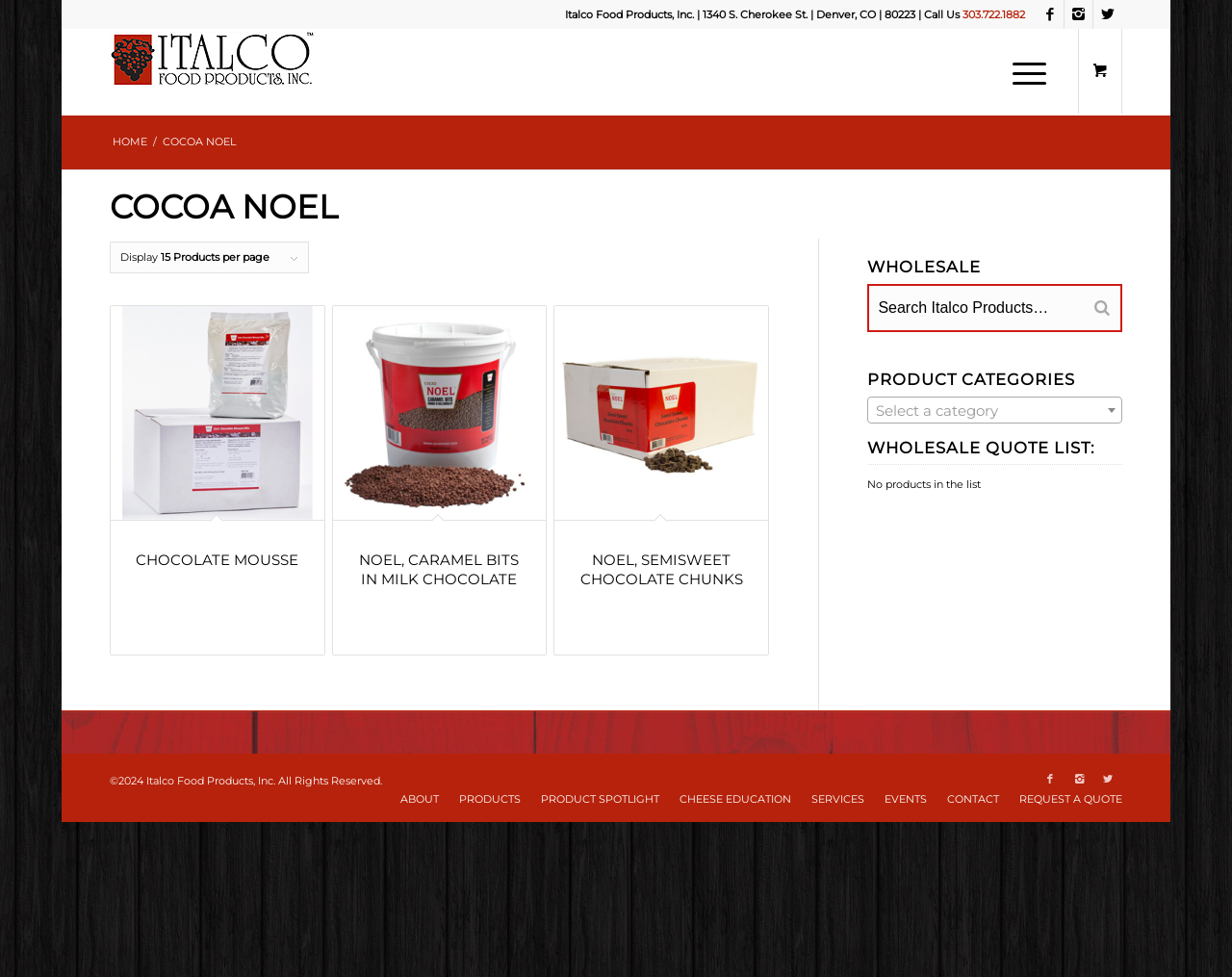Find the bounding box coordinates corresponding to the UI element with the description: "303.722.1882". The coordinates should be formatted as [left, top, right, bottom], with values as floats between 0 and 1.

[0.781, 0.008, 0.832, 0.022]